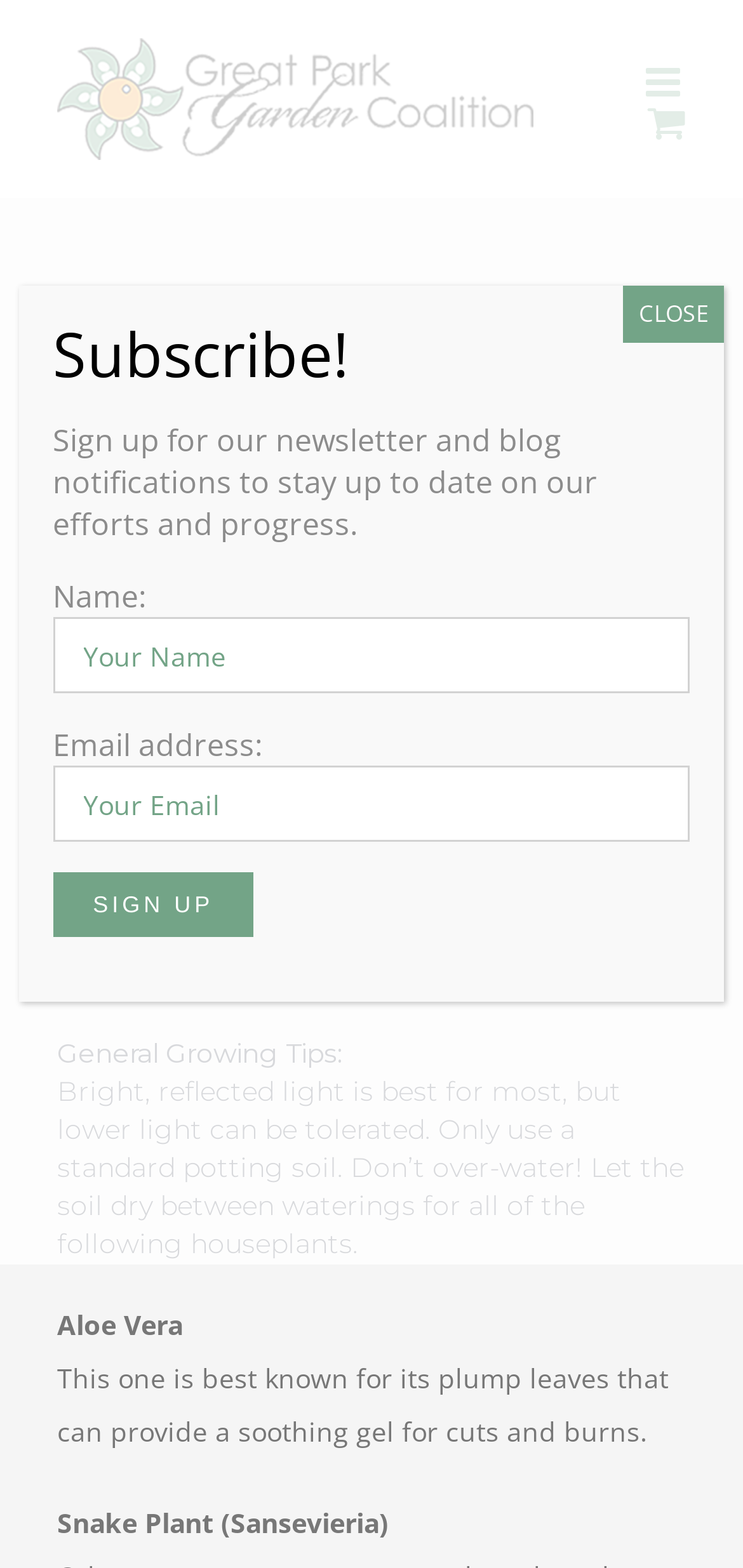What is the name of the organization behind this website?
Using the screenshot, give a one-word or short phrase answer.

Great Park Garden Coalition